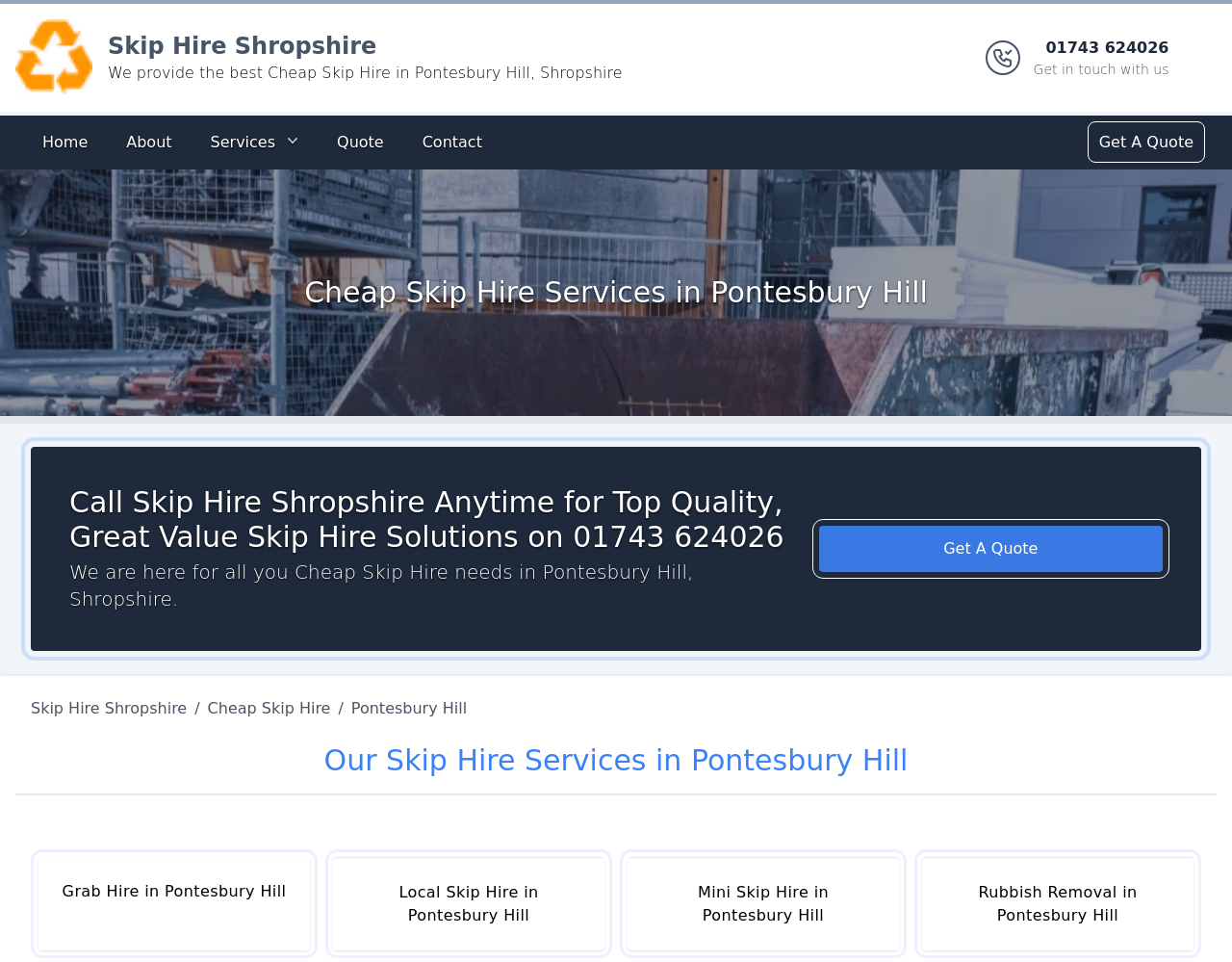Provide a short answer to the following question with just one word or phrase: What is the phone number to get in touch with Skip Hire Shropshire?

01743 624026